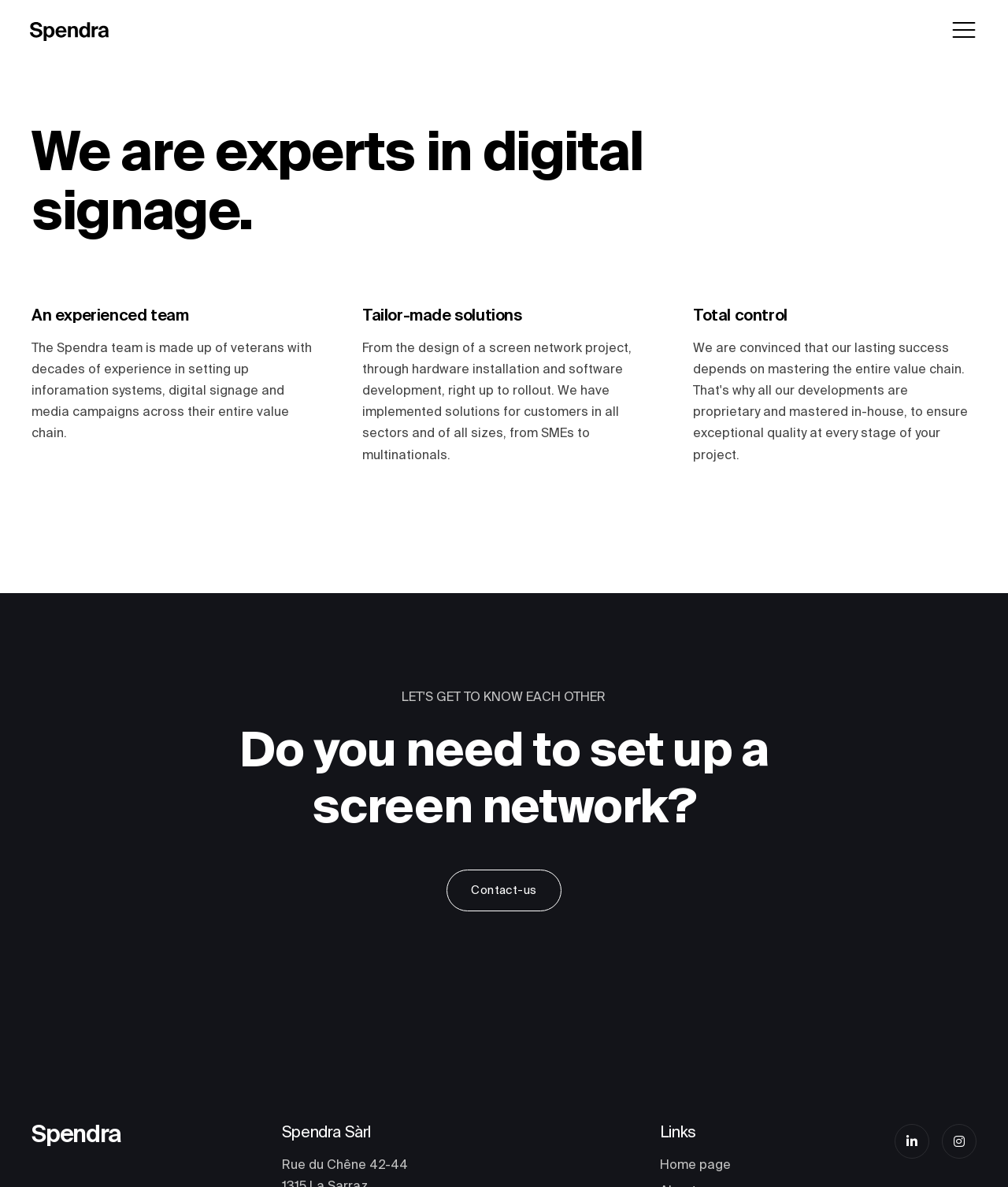Select the bounding box coordinates of the element I need to click to carry out the following instruction: "View 'Categories'".

None